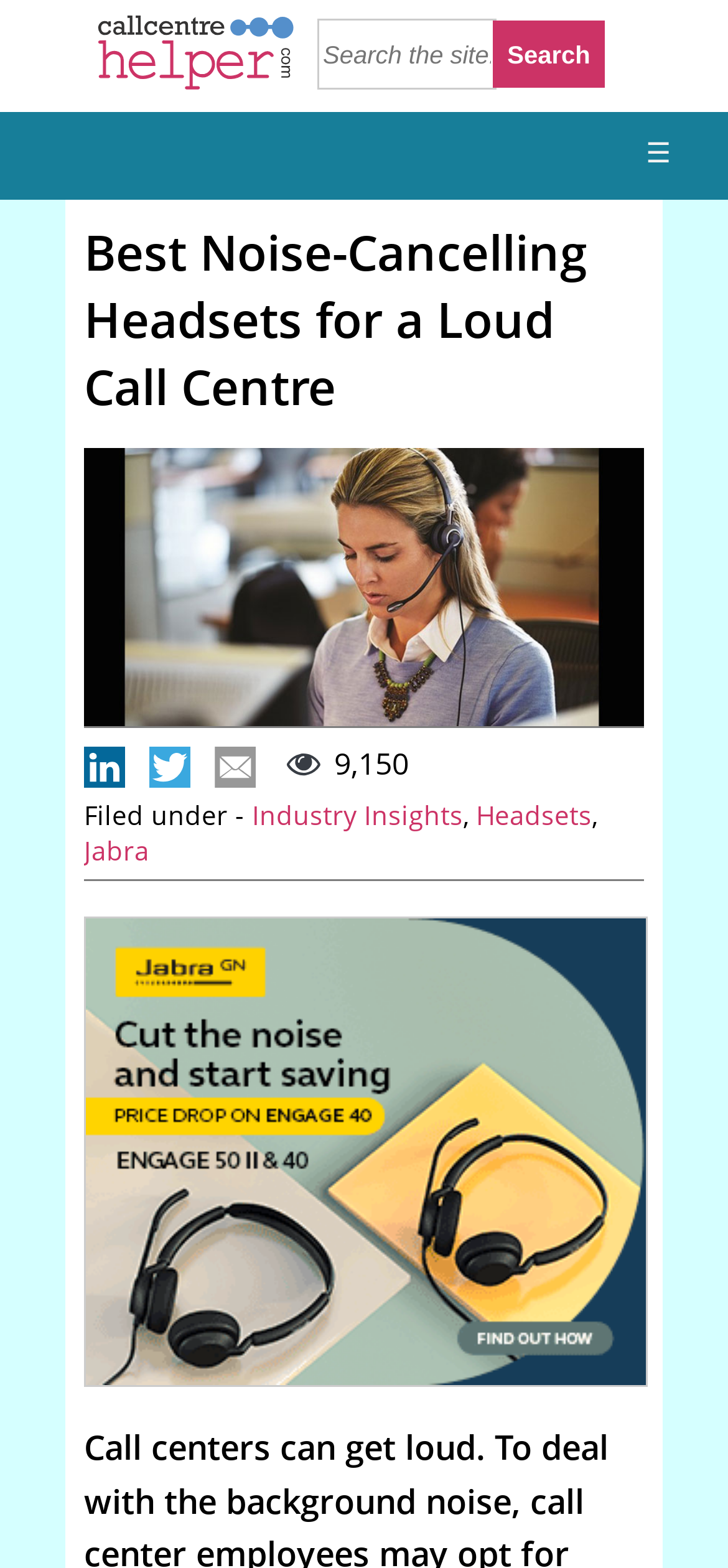How many images are on this webpage?
Using the image provided, answer with just one word or phrase.

7